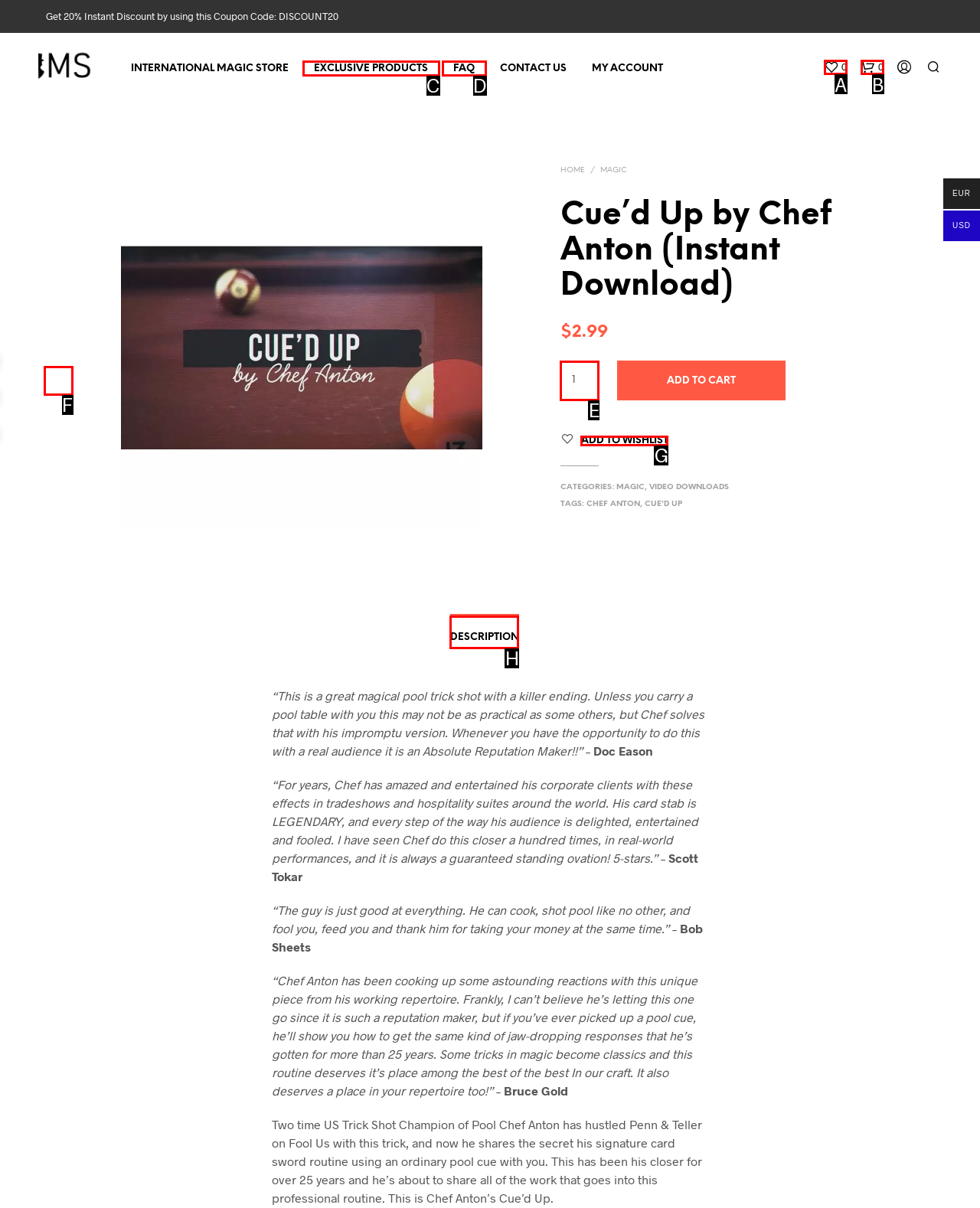Find the HTML element that matches the description: Our Model. Answer using the letter of the best match from the available choices.

None